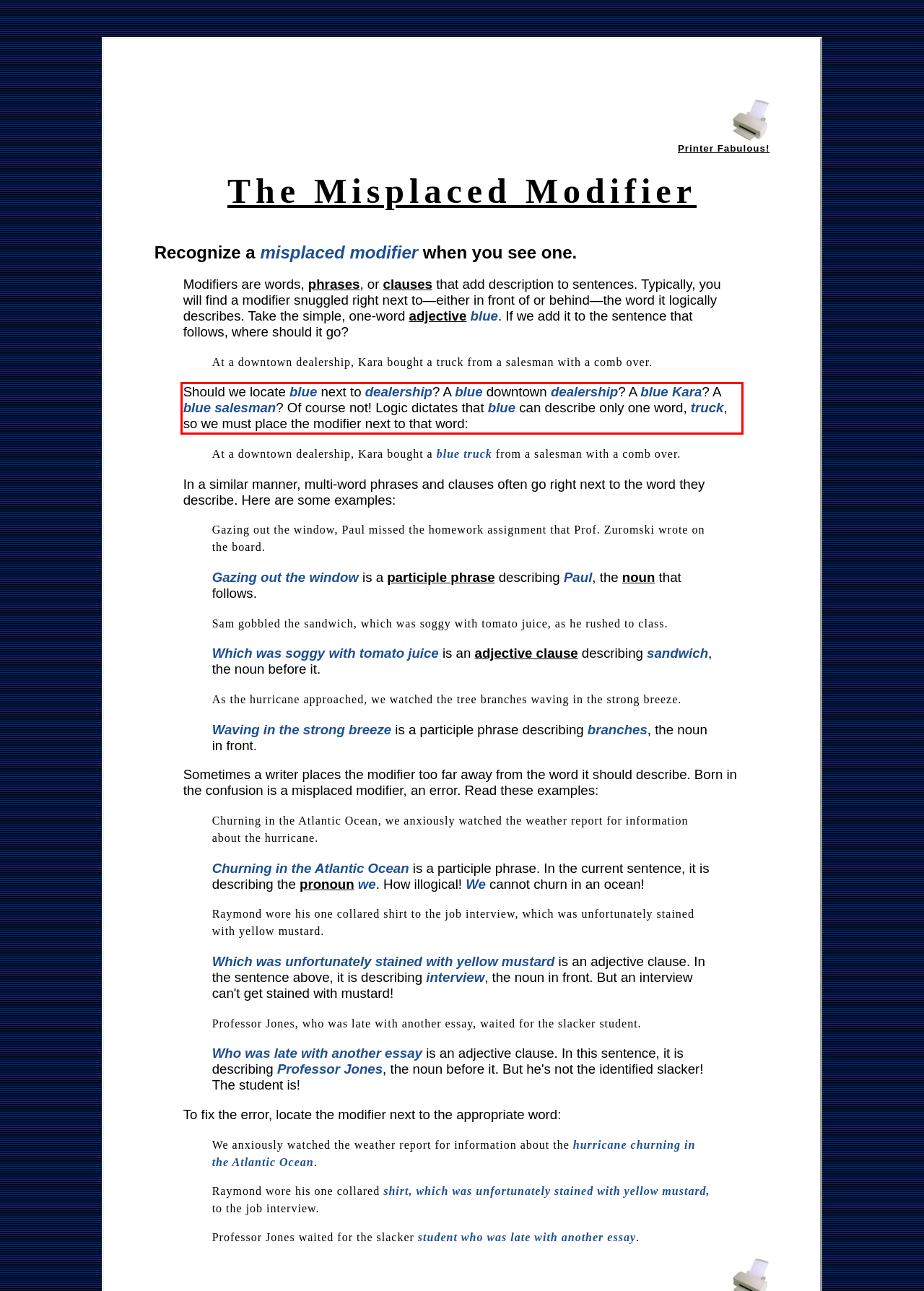In the given screenshot, locate the red bounding box and extract the text content from within it.

Should we locate blue next to dealership? A blue downtown dealership? A blue Kara? A blue salesman? Of course not! Logic dictates that blue can describe only one word, truck, so we must place the modifier next to that word: